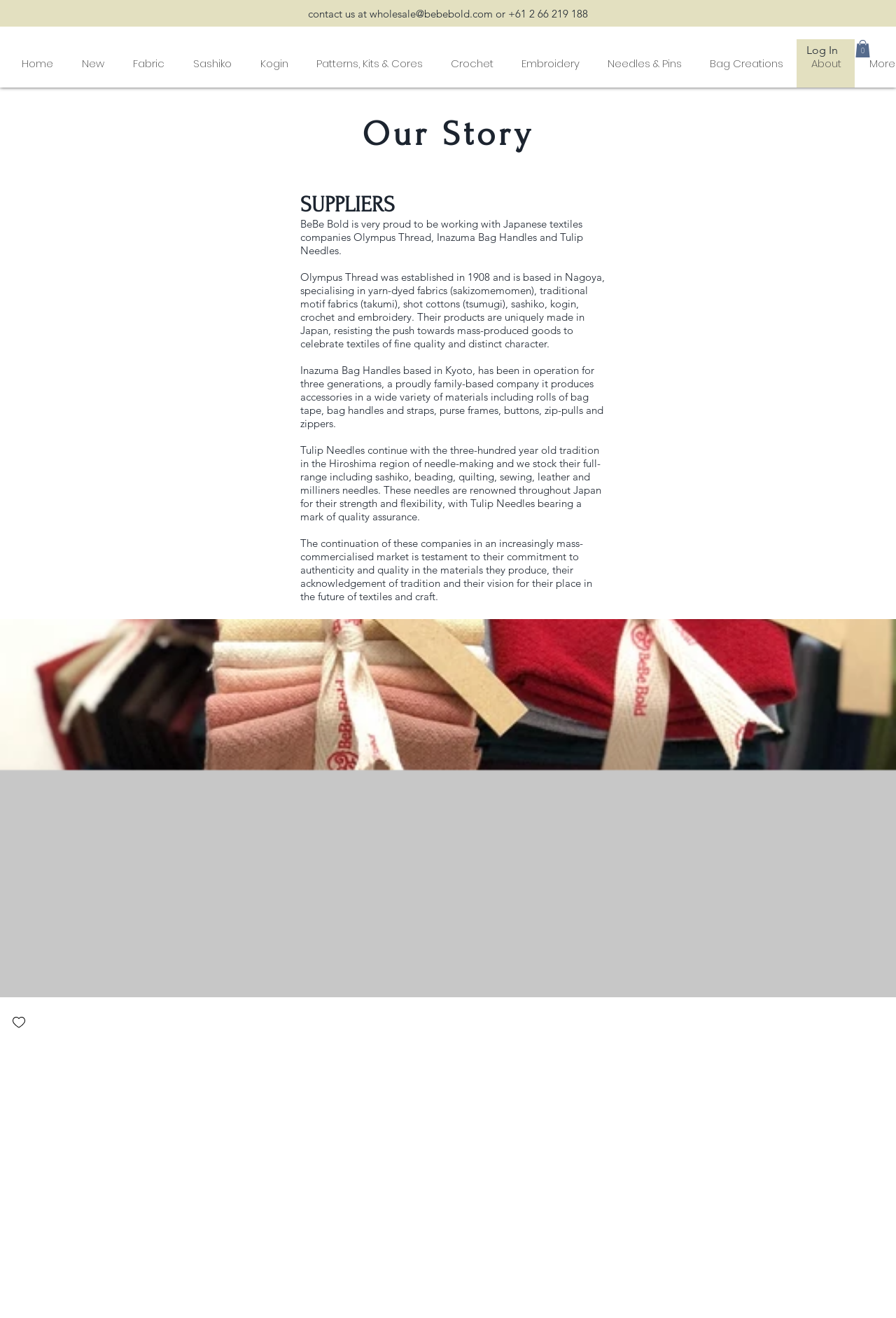Provide a thorough and detailed response to the question by examining the image: 
What is the name of the region in Japan where Tulip Needles are made?

The webpage mentions that Tulip Needles are made in the Hiroshima region of Japan, which is known for its tradition of needle-making. This information is mentioned in the 'Our Story' section, which provides details about the company's suppliers.